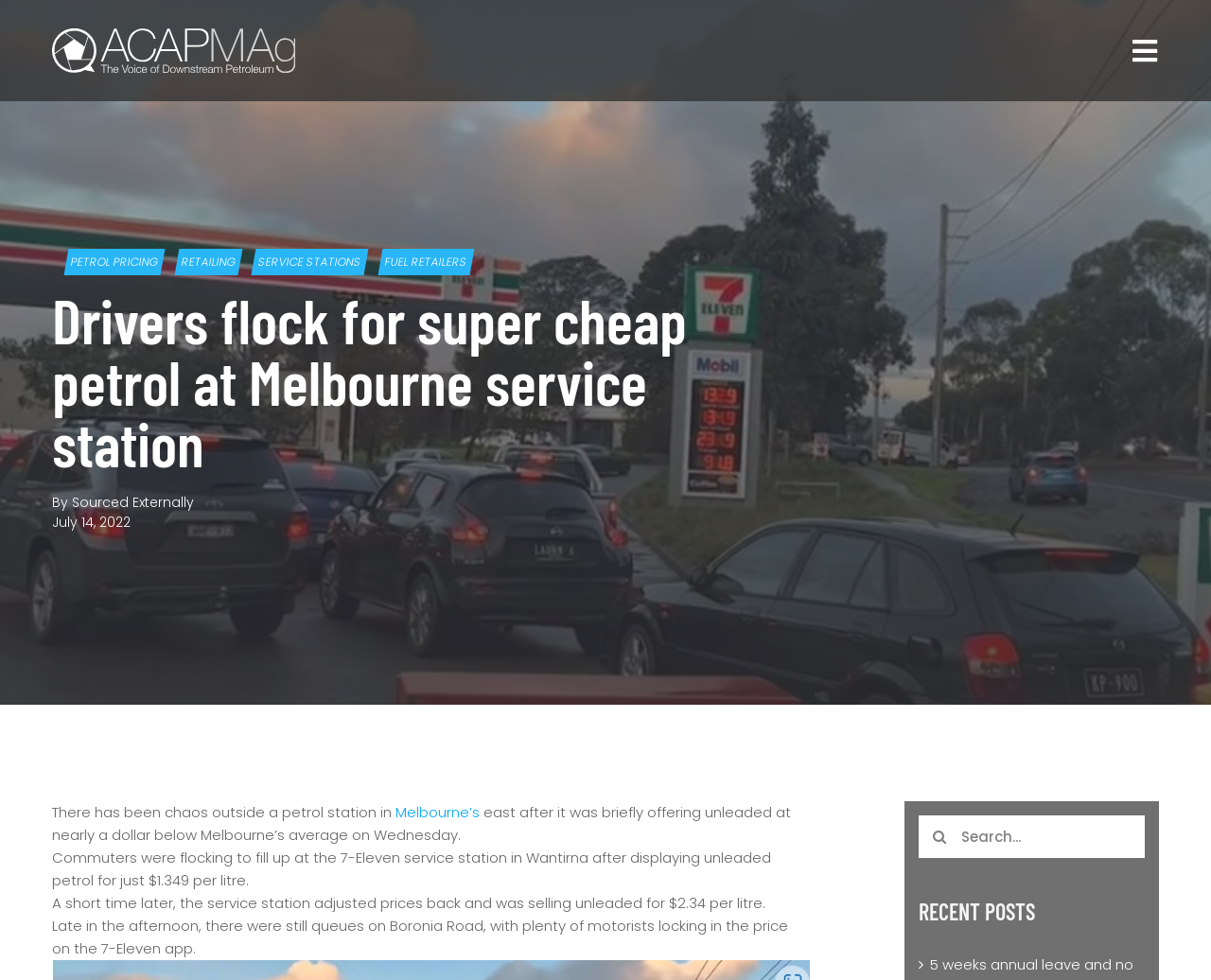Please find and provide the title of the webpage.

Drivers flock for super cheap petrol at Melbourne service station